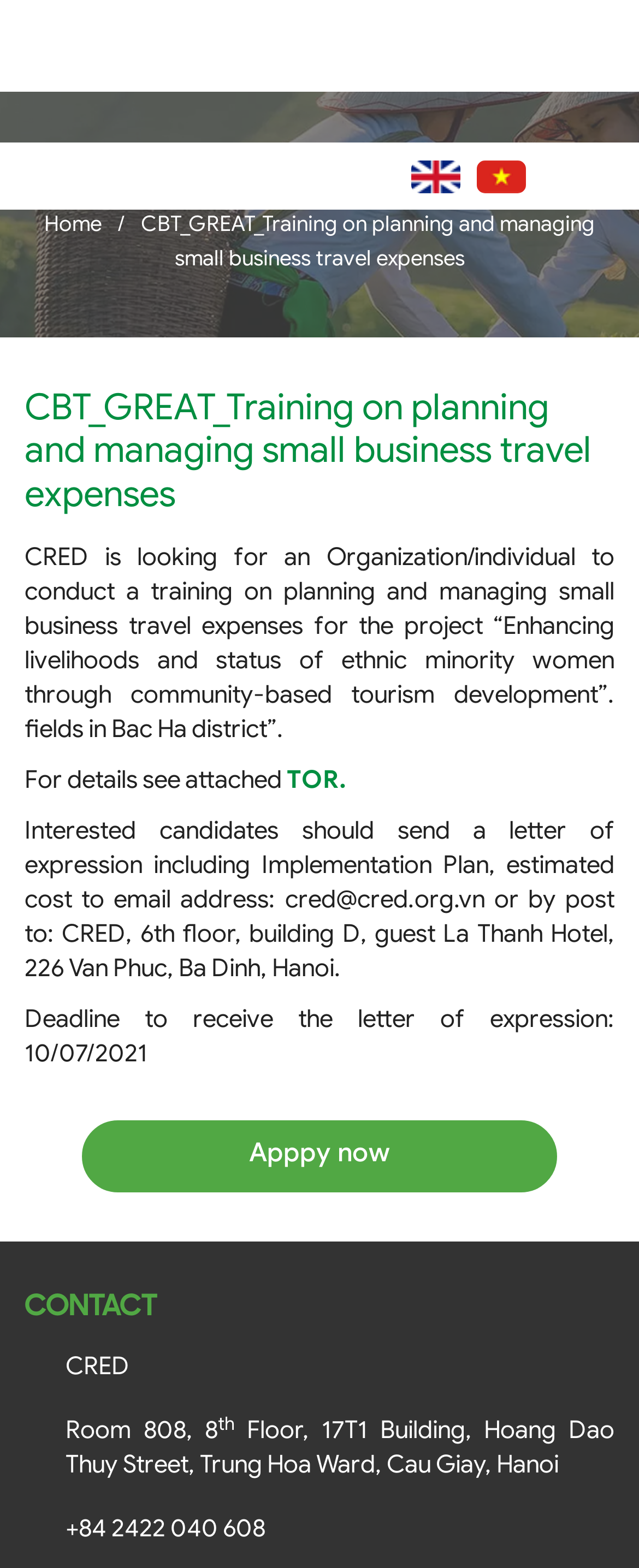What is the deadline to receive the letter of expression?
Look at the screenshot and respond with a single word or phrase.

10/07/2021